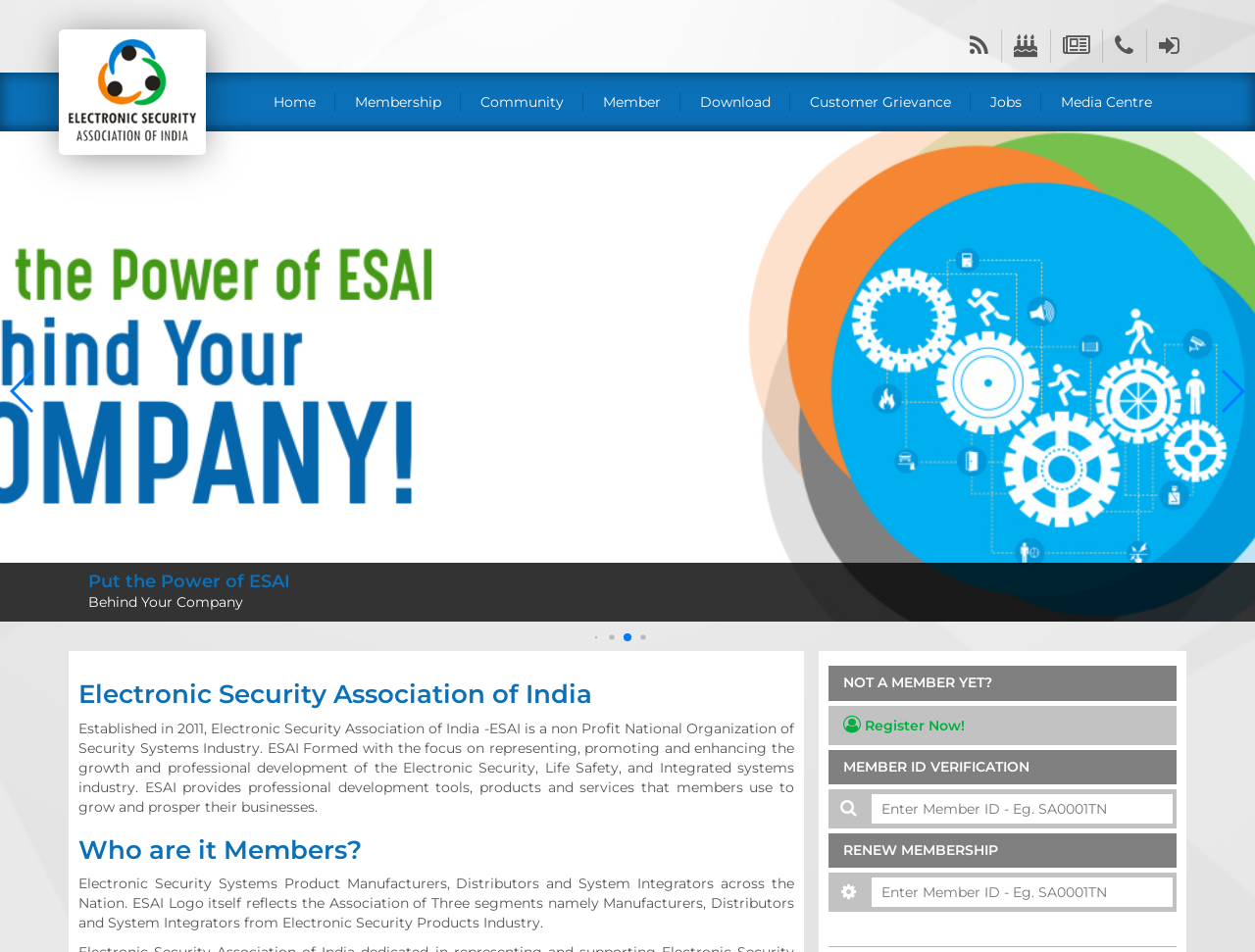What are the three segments of the Electronic Security Products Industry?
Refer to the image and give a detailed response to the question.

The webpage mentions that 'ESAI Logo itself reflects the Association of Three segments namely Manufacturers, Distributors and System Integrators from Electronic Security Products Industry.' This implies that the three segments of the Electronic Security Products Industry are Manufacturers, Distributors, and System Integrators.